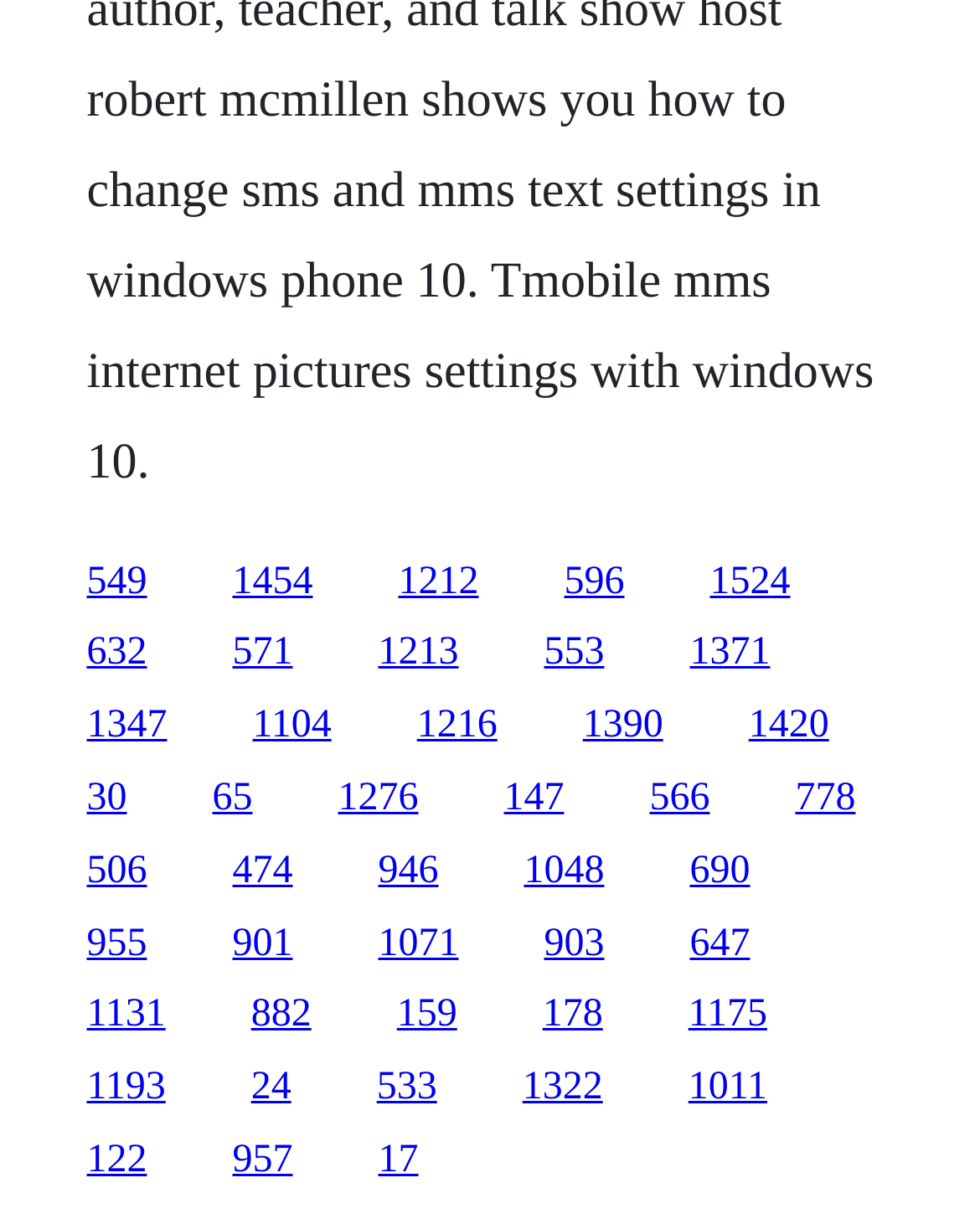Is there a search bar on the webpage?
Based on the image, answer the question with a single word or brief phrase.

No